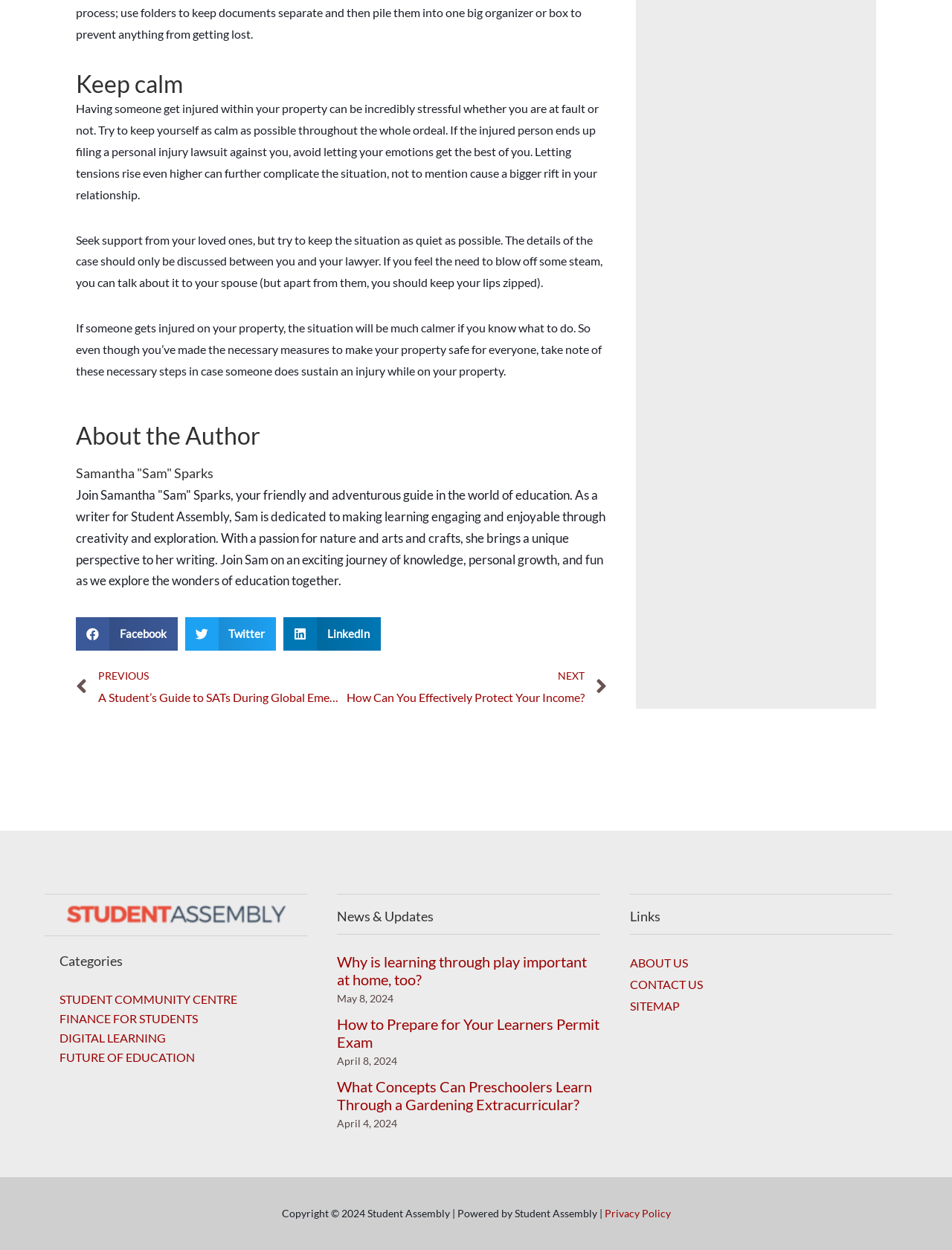Please answer the following question using a single word or phrase: 
What is the title of the first article?

Why is learning through play important at home, too?